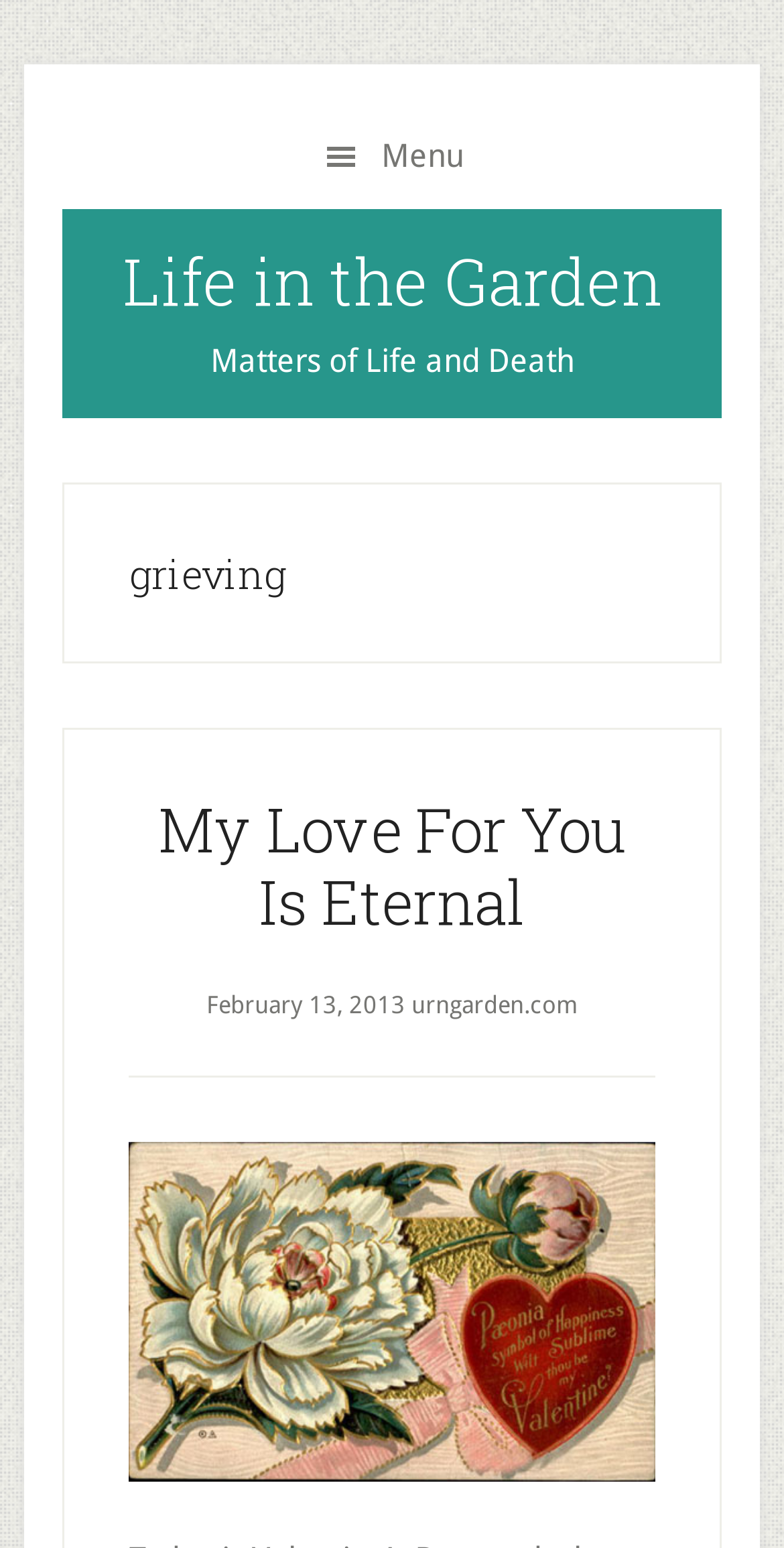Find the bounding box coordinates of the UI element according to this description: "Life in the Garden".

[0.156, 0.153, 0.844, 0.209]